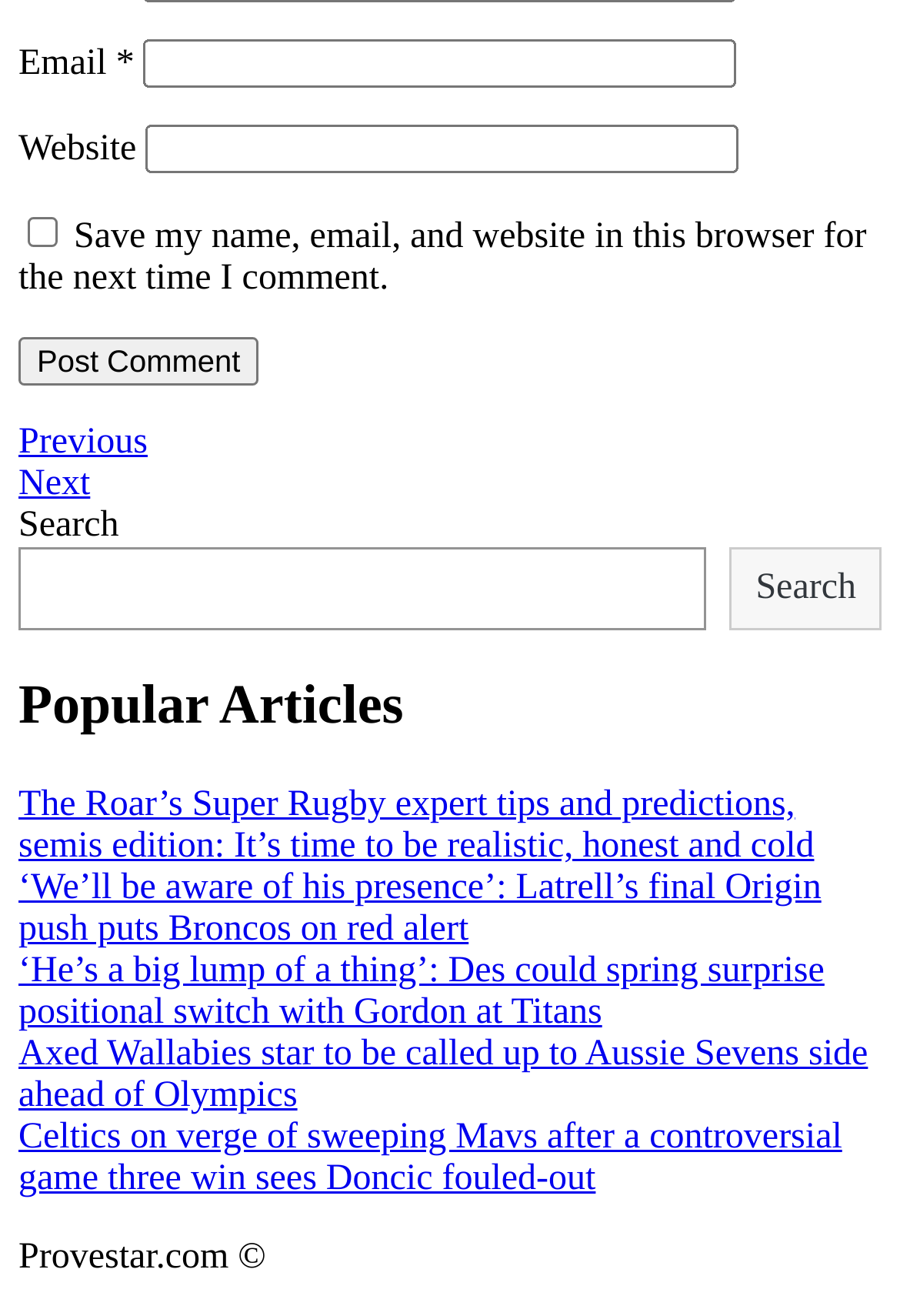What is the website's copyright information?
We need a detailed and meticulous answer to the question.

At the bottom of the webpage, there is a static text element that displays the website's copyright information, which is 'Provestar.com ©'.